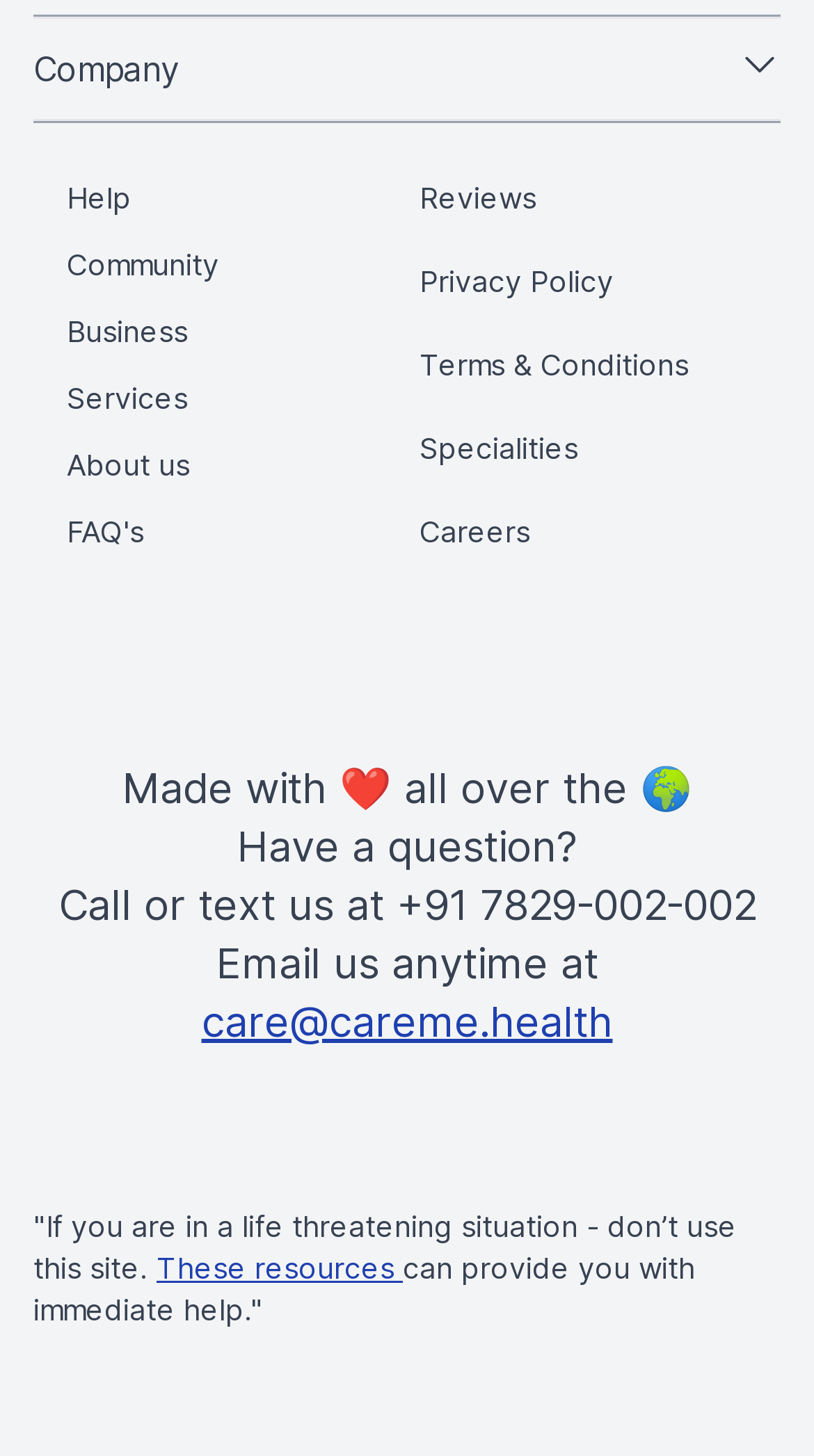Can you find the bounding box coordinates for the element to click on to achieve the instruction: "Download the app from Googleplay"?

[0.095, 0.417, 0.5, 0.481]